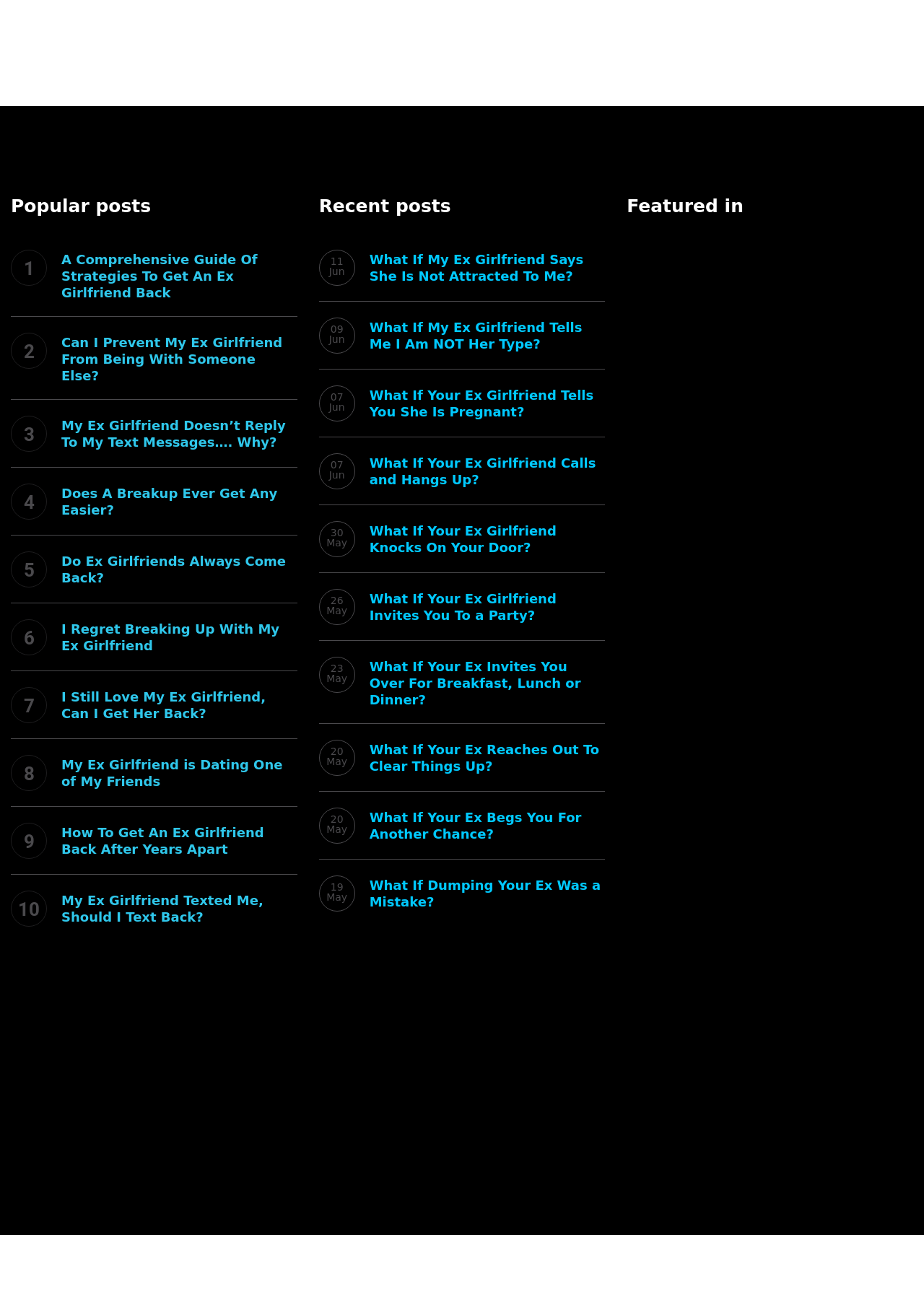Please answer the following question using a single word or phrase: 
What is the month of the post 'What If My Ex Girlfriend Tells Me I Am NOT Her Type?'?

Jun